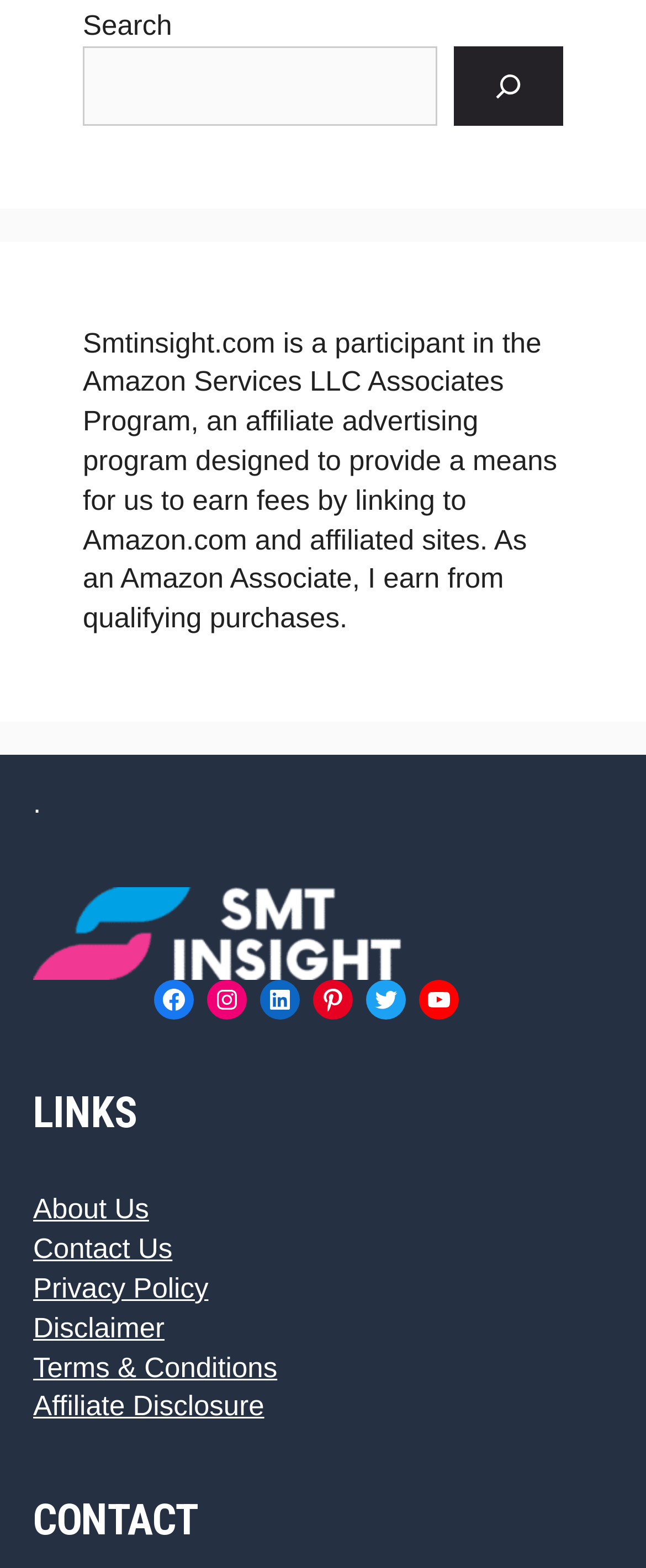Please find the bounding box coordinates of the element that must be clicked to perform the given instruction: "Read about Affiliate Disclosure". The coordinates should be four float numbers from 0 to 1, i.e., [left, top, right, bottom].

[0.051, 0.887, 0.409, 0.907]